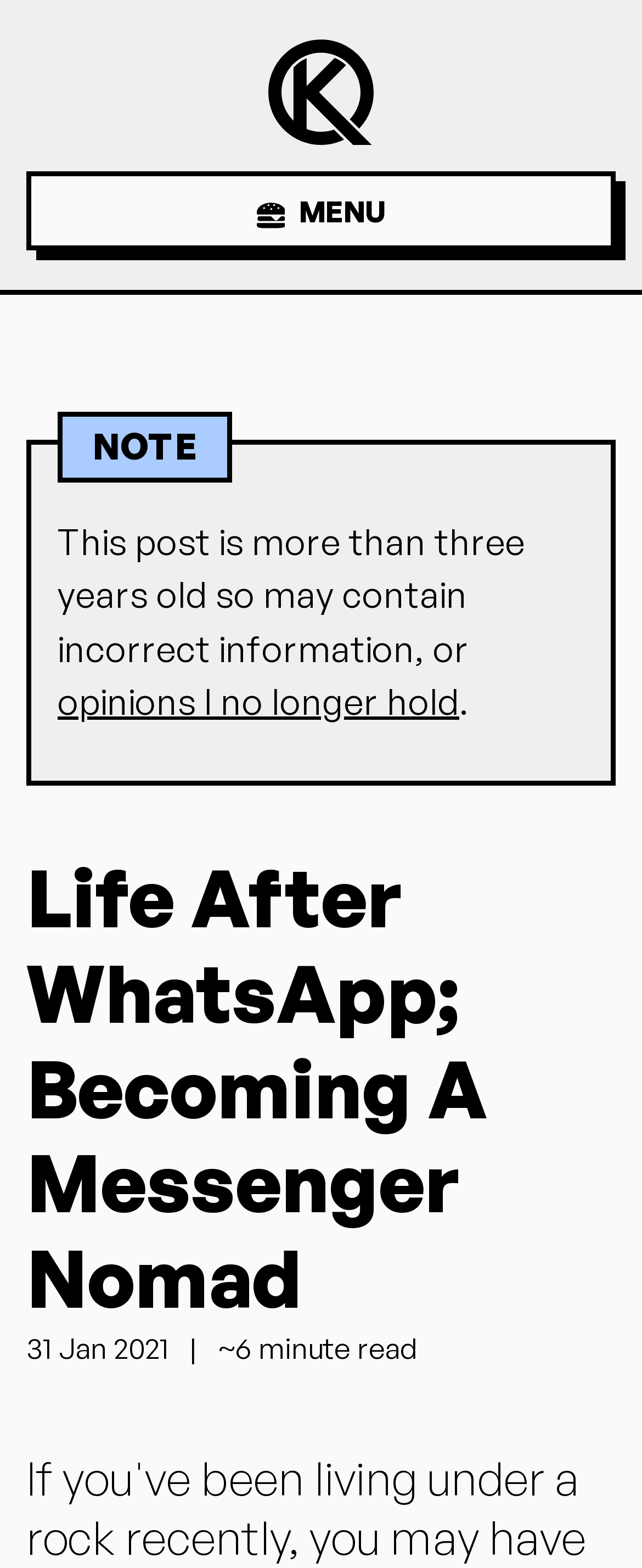What is the estimated reading time of the post?
We need a detailed and exhaustive answer to the question. Please elaborate.

I found the estimated reading time of the post by looking at the static text element with the bounding box coordinates [0.338, 0.848, 0.649, 0.871], which contains the text '~6 minute read'.